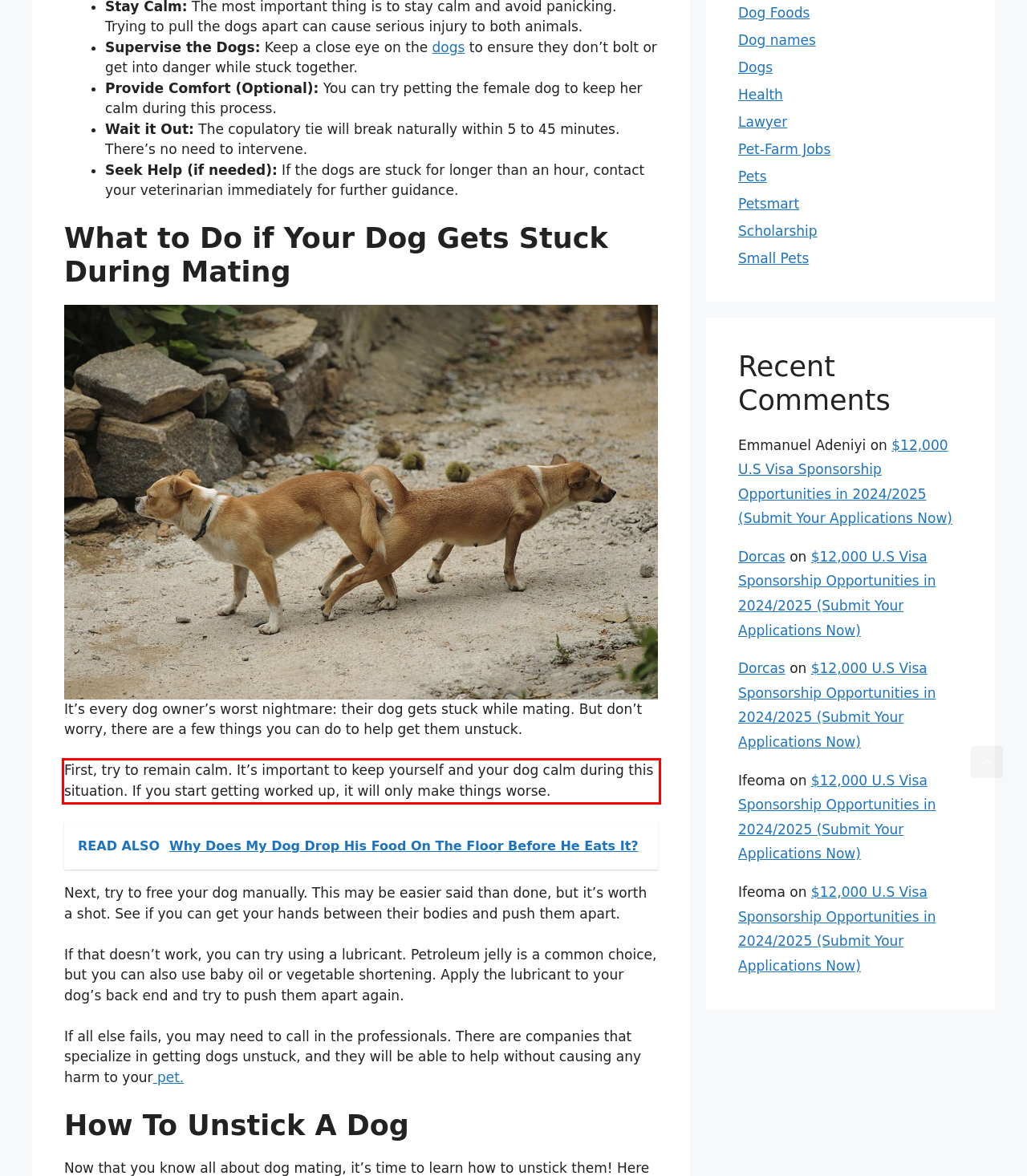With the given screenshot of a webpage, locate the red rectangle bounding box and extract the text content using OCR.

First, try to remain calm. It’s important to keep yourself and your dog calm during this situation. If you start getting worked up, it will only make things worse.